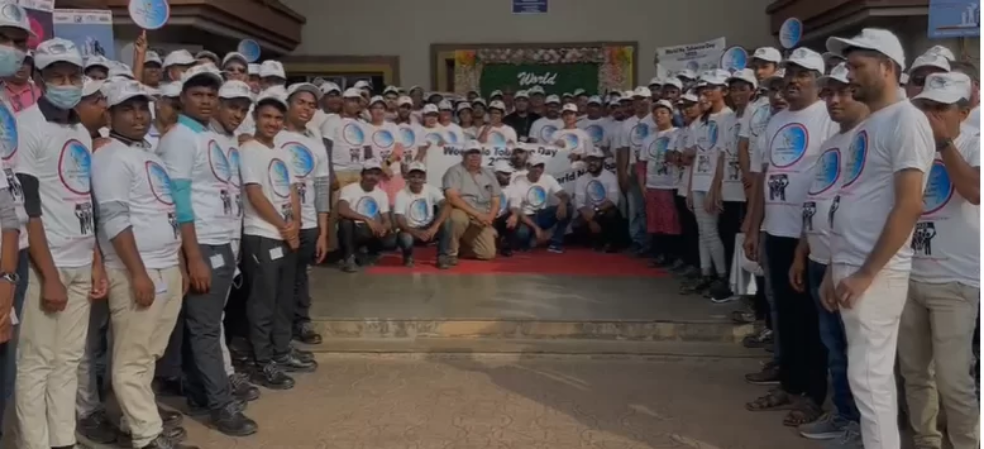Craft a descriptive caption that covers all aspects of the image.

The image captures a vibrant gathering of participants at a walkathon rally organized to celebrate World No Tobacco Day in Goa. In the foreground, a diverse group of individuals, predominantly wearing matching white T-shirts emblazoned with anti-tobacco messages, stand united, proudly holding placards and banners. The atmosphere is one of camaraderie and determination, as they project their commitment to raising awareness about the dangers of tobacco. Behind them, a decorated backdrop prominently displays the event’s theme, emphasizing the collective effort to combat tobacco use. With over 300 participants from various industrial units, this rally highlights the community’s active involvement in promoting health awareness and supporting tobacco control initiatives, marking a significant step in the fight against tobacco-related diseases.